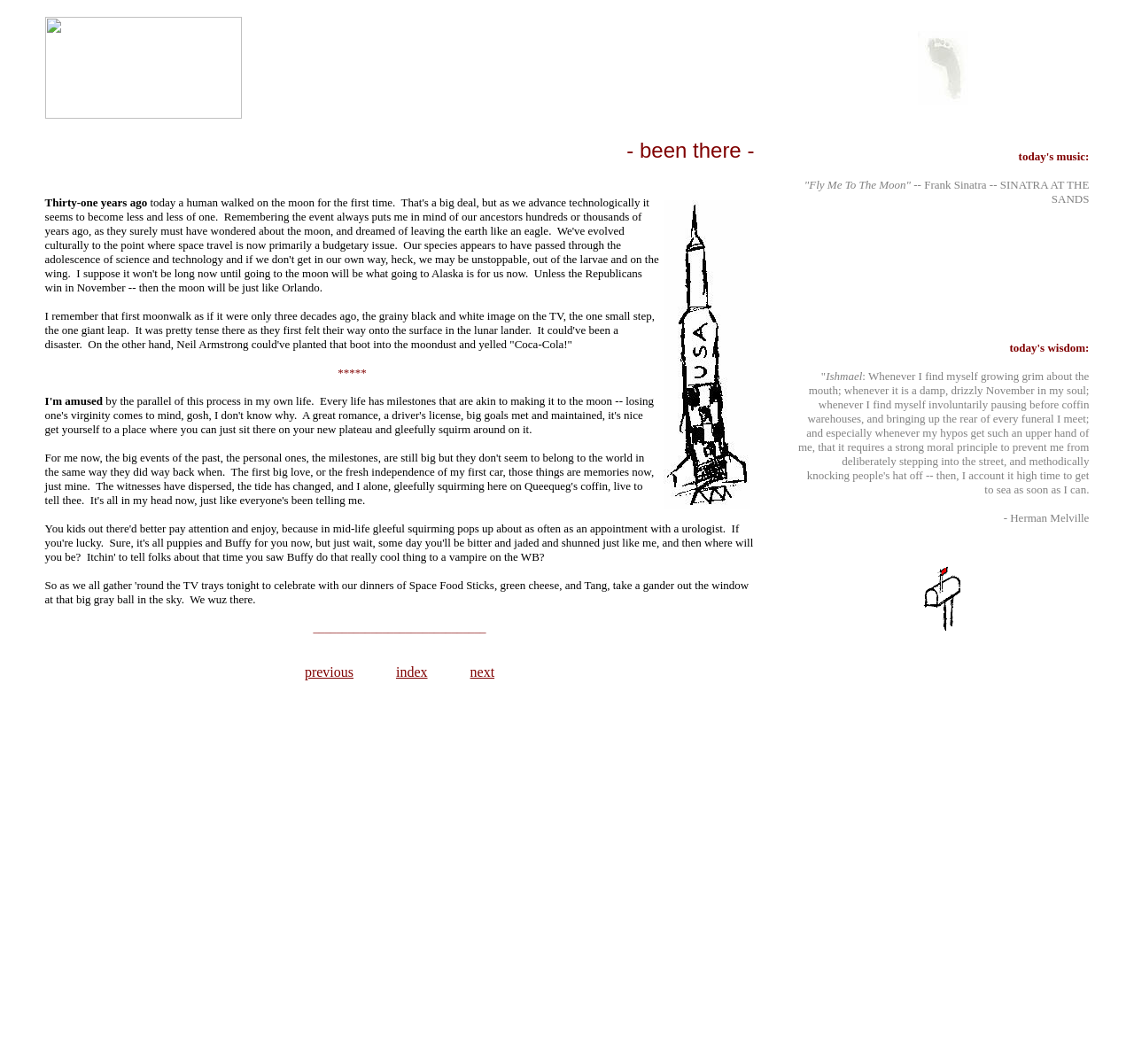Find the bounding box coordinates corresponding to the UI element with the description: "previous". The coordinates should be formatted as [left, top, right, bottom], with values as floats between 0 and 1.

[0.269, 0.624, 0.312, 0.639]